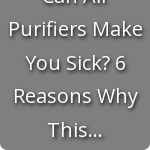Provide a comprehensive description of the image.

The image features the title "Can All Purifiers Make You Sick? 6 Reasons Why This..." set against a subtle grey background. This title suggests an exploration of the potential health risks associated with air purifiers, highlighting six critical reasons that may lead to concerns about their use. This informative piece is likely aimed at educating readers on the safety and functionality of air purifiers, encouraging them to consider the implications of their use in maintaining indoor air quality.